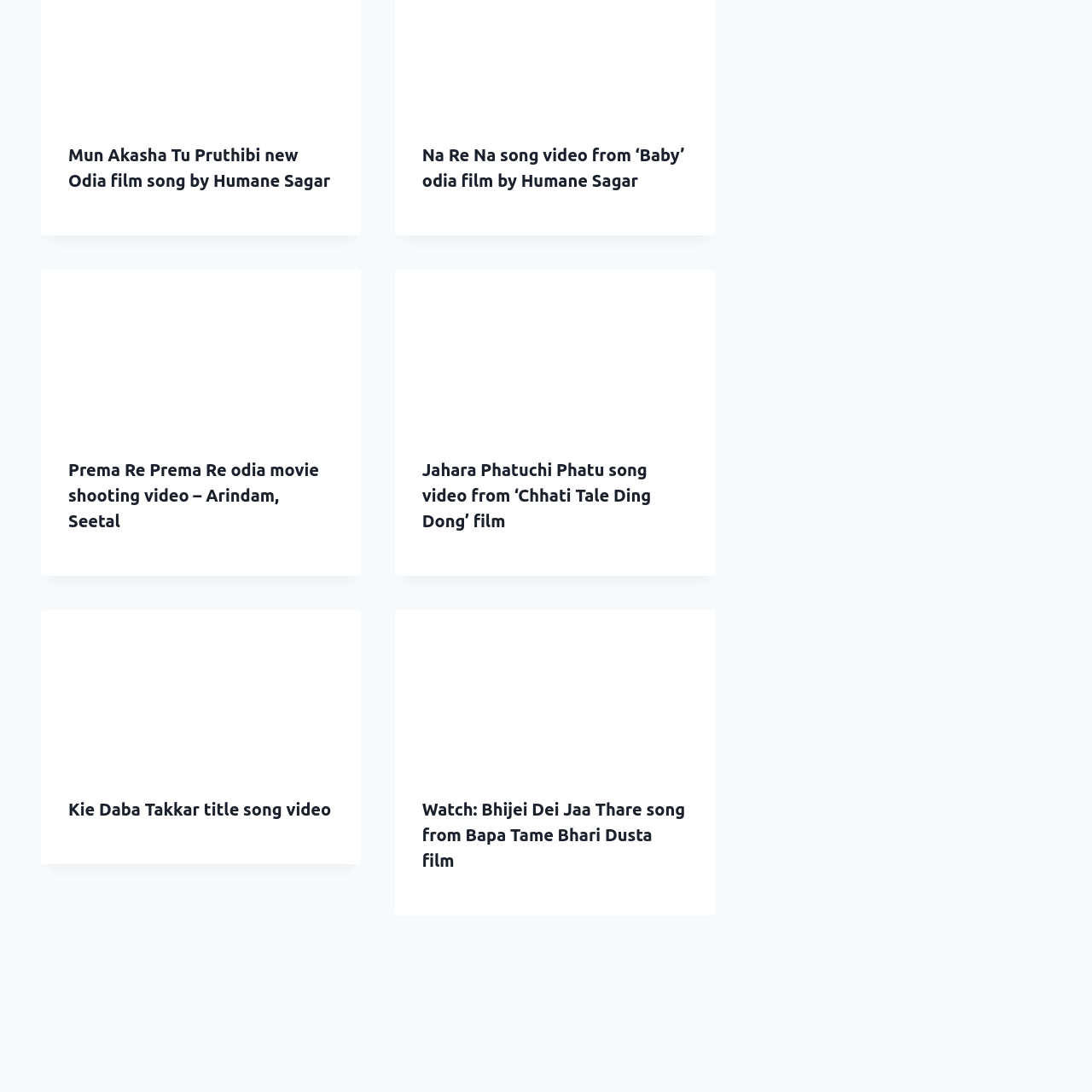What is the title of the third song?
Please provide a detailed and thorough answer to the question.

The third song title can be found in the third article element, which is 'Kie Daba Takkar title song video'.